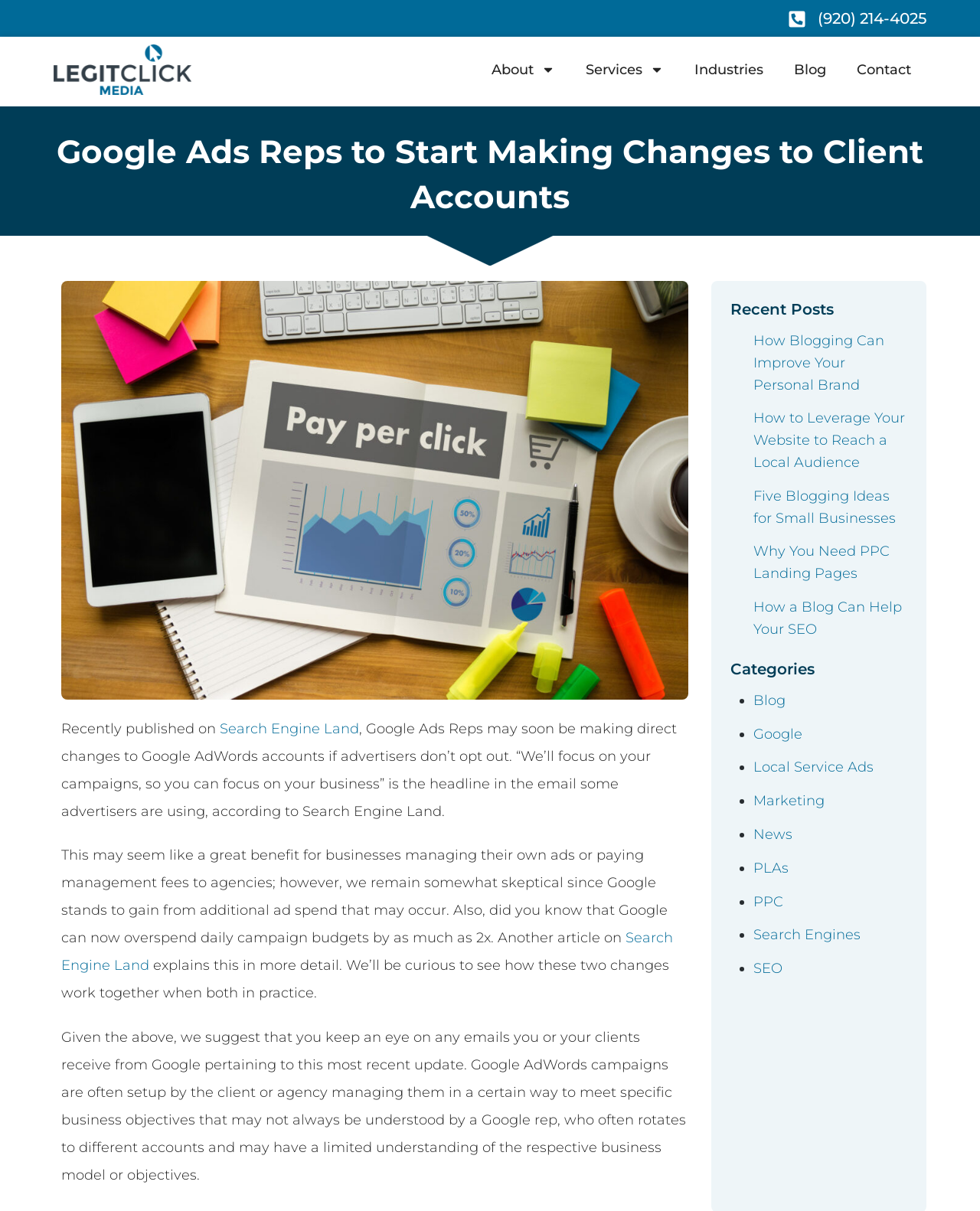Please locate the bounding box coordinates of the element that needs to be clicked to achieve the following instruction: "Explore the 'Services' menu". The coordinates should be four float numbers between 0 and 1, i.e., [left, top, right, bottom].

[0.582, 0.041, 0.693, 0.074]